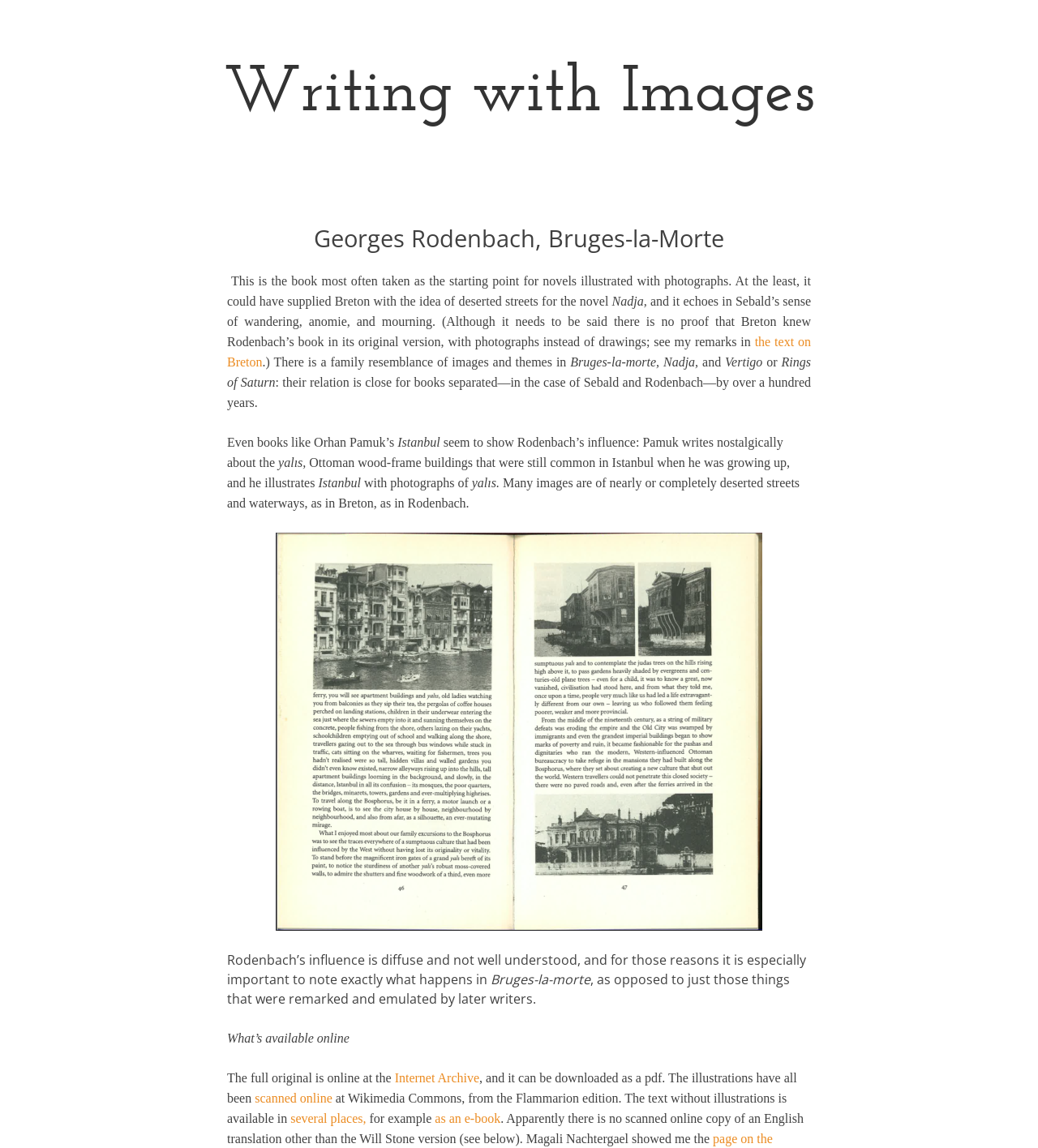Find the bounding box coordinates of the area that needs to be clicked in order to achieve the following instruction: "Click on the link 'the text on Breton'". The coordinates should be specified as four float numbers between 0 and 1, i.e., [left, top, right, bottom].

[0.219, 0.292, 0.781, 0.322]